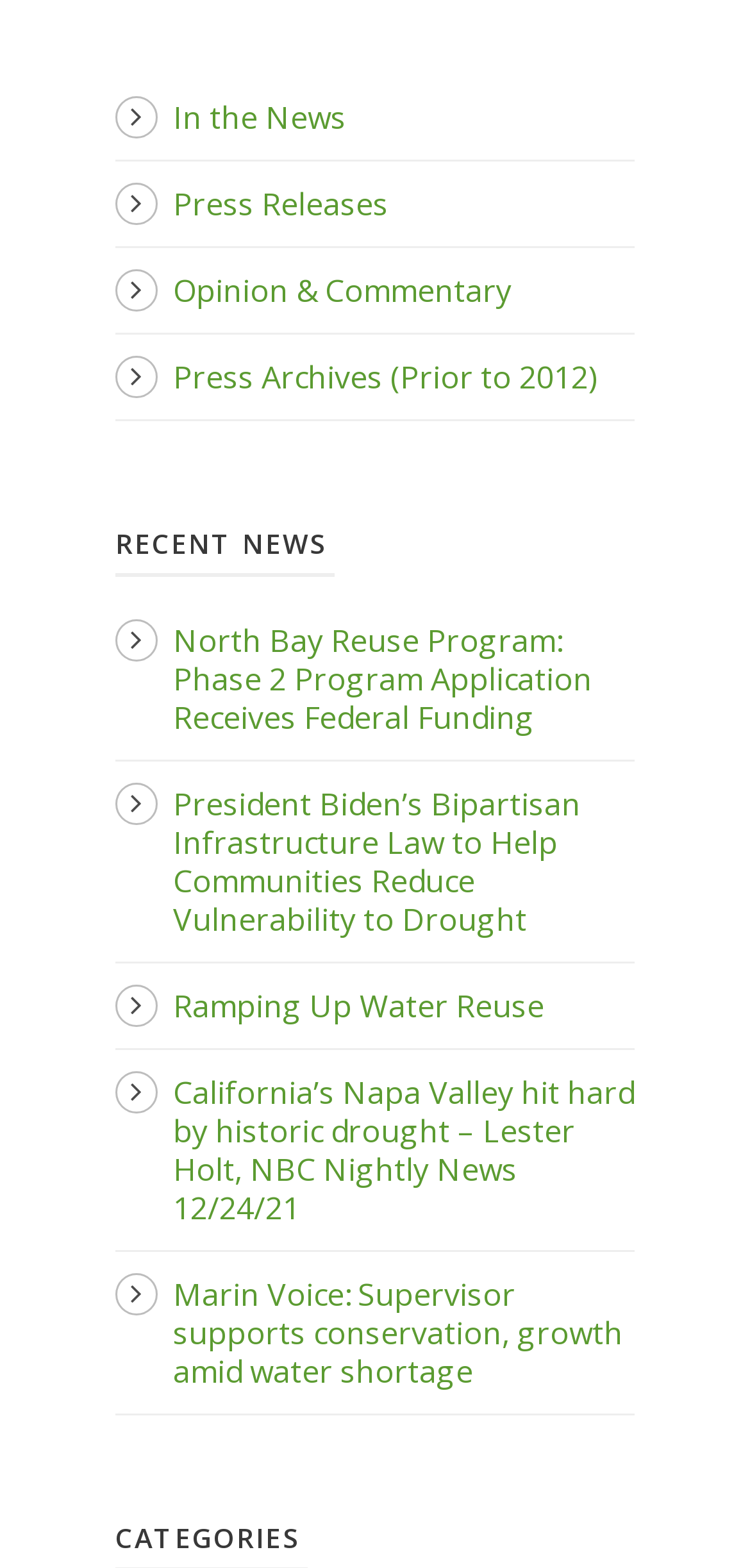Find the bounding box coordinates of the clickable area required to complete the following action: "explore opinion and commentary".

[0.231, 0.171, 0.682, 0.198]